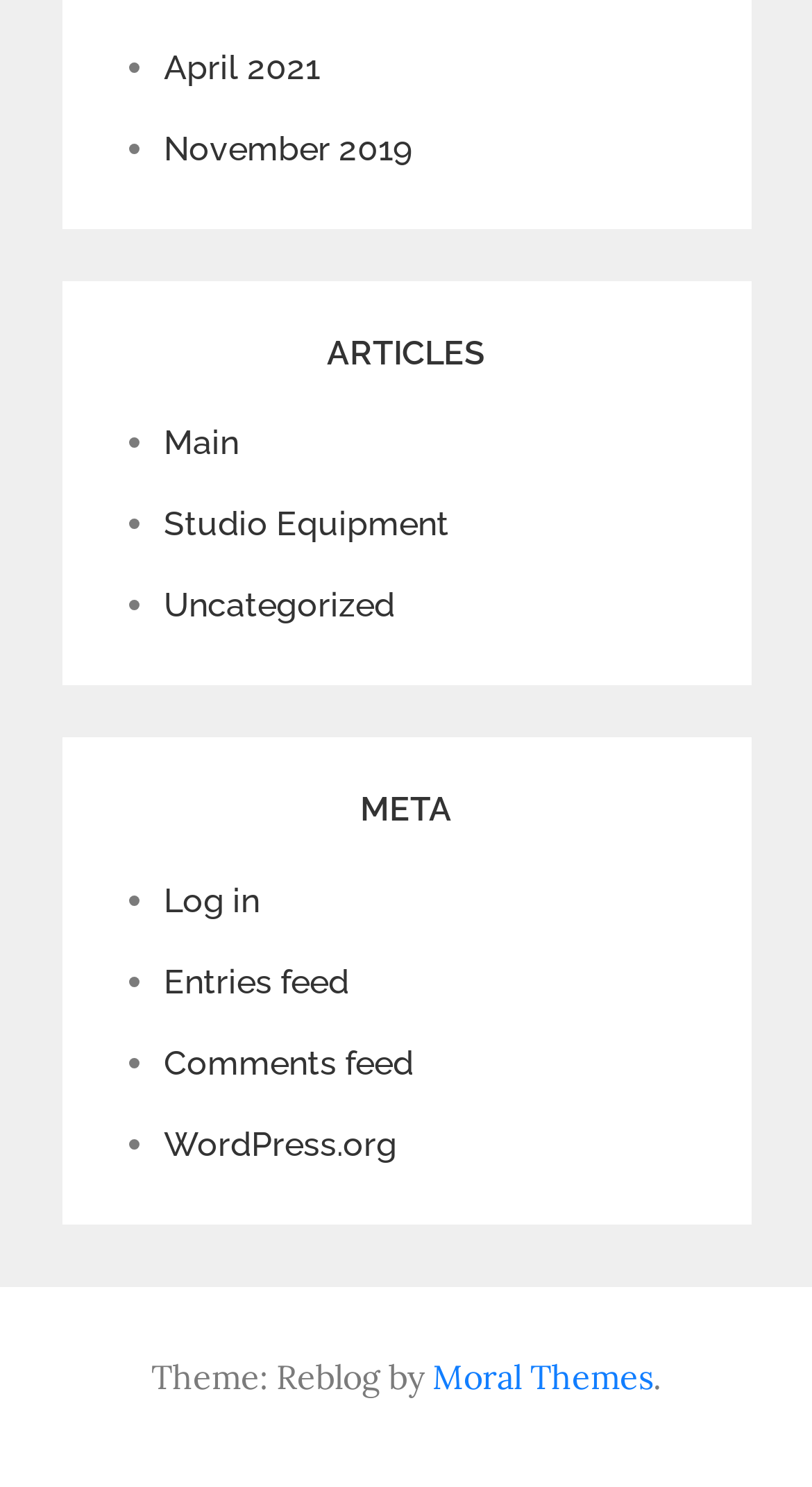Please determine the bounding box coordinates of the area that needs to be clicked to complete this task: 'Click the button to read more about How to Hygraph'. The coordinates must be four float numbers between 0 and 1, formatted as [left, top, right, bottom].

None